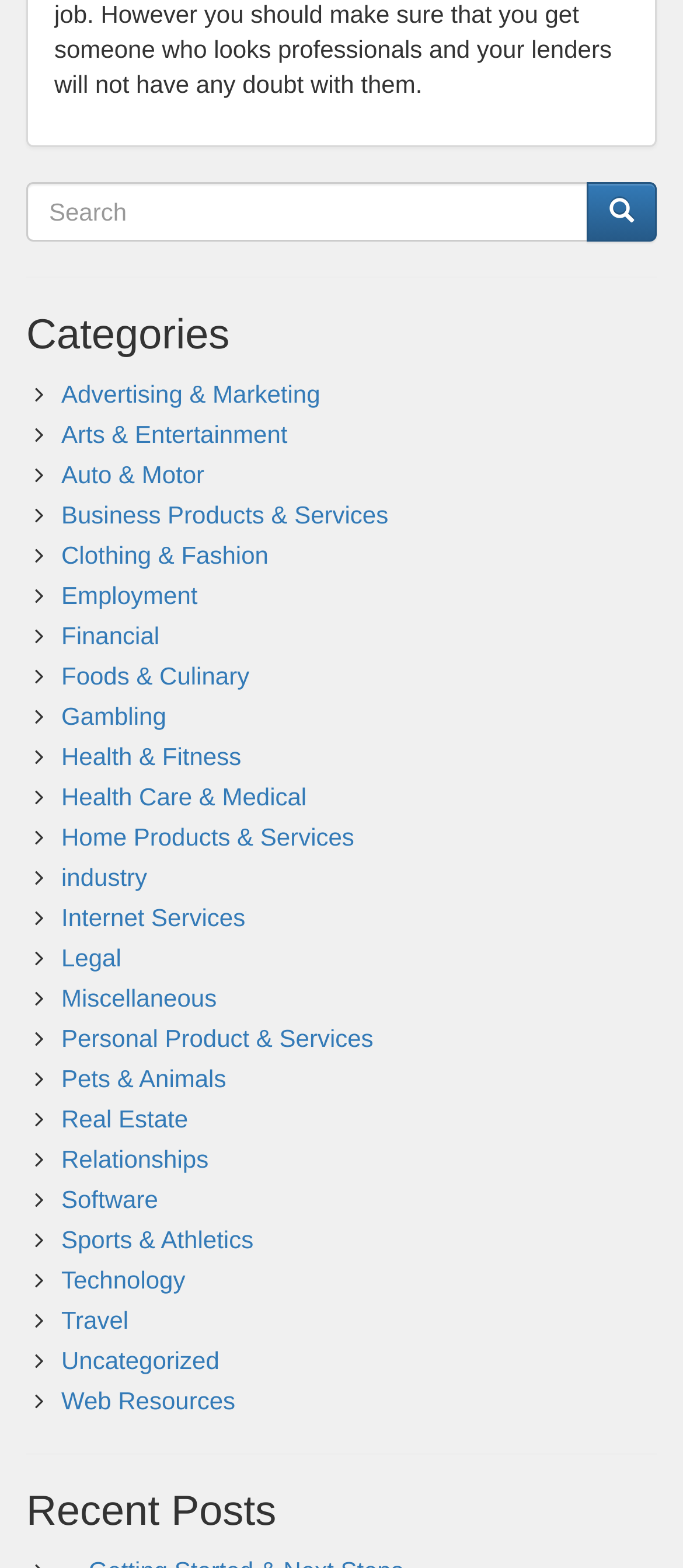How are the categories on the webpage organized?
Carefully analyze the image and provide a thorough answer to the question.

The categories on the webpage are listed in alphabetical order, with 'Advertising & Marketing' coming first and 'Web Resources' coming last, indicating that they are organized alphabetically.